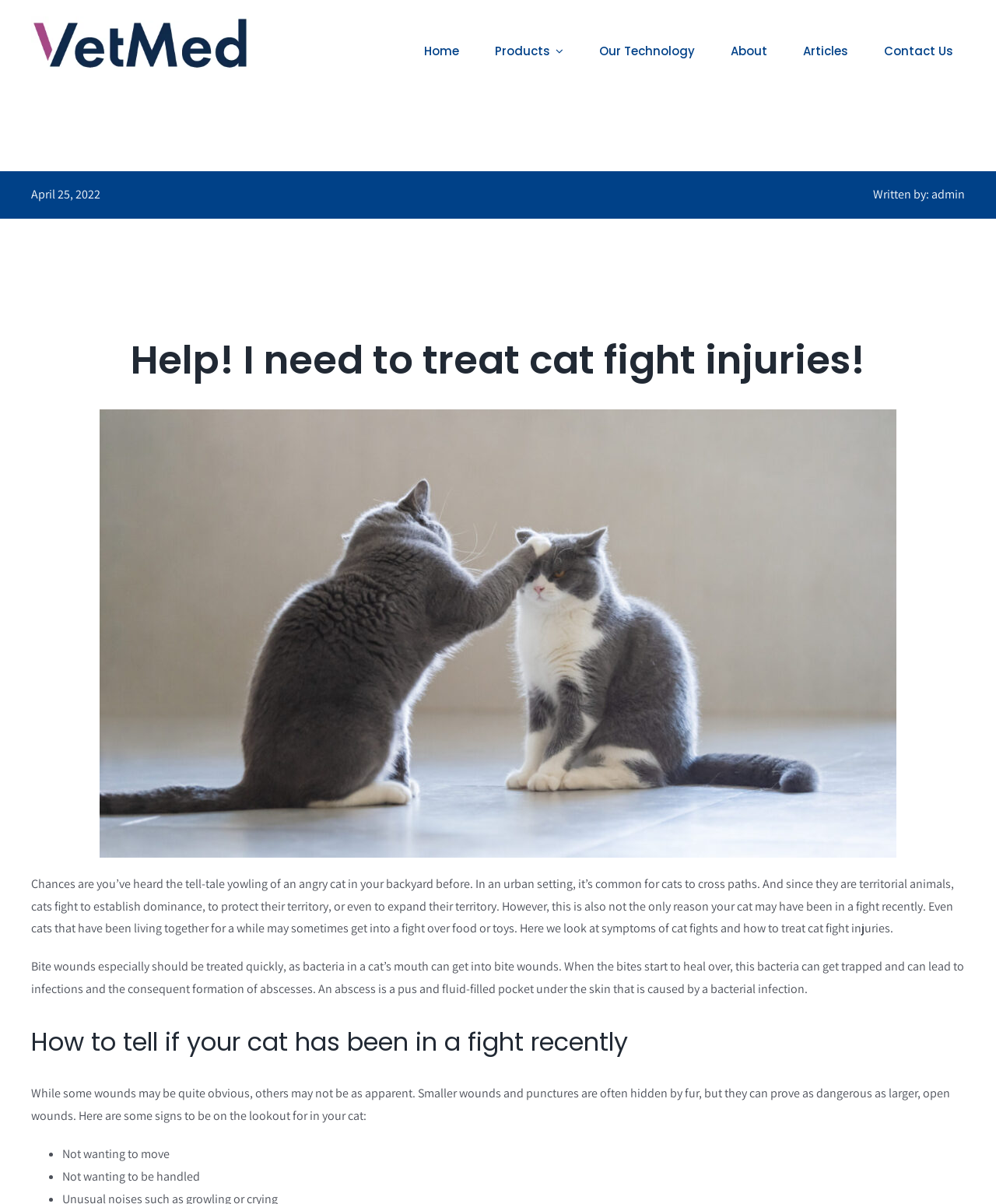What is the main topic of this article?
Please provide a comprehensive answer based on the details in the screenshot.

The main topic of this article is about cat fight injuries, which is evident from the heading 'Help! I need to treat cat fight injuries!' and the content that discusses the symptoms and treatment of cat fight injuries.